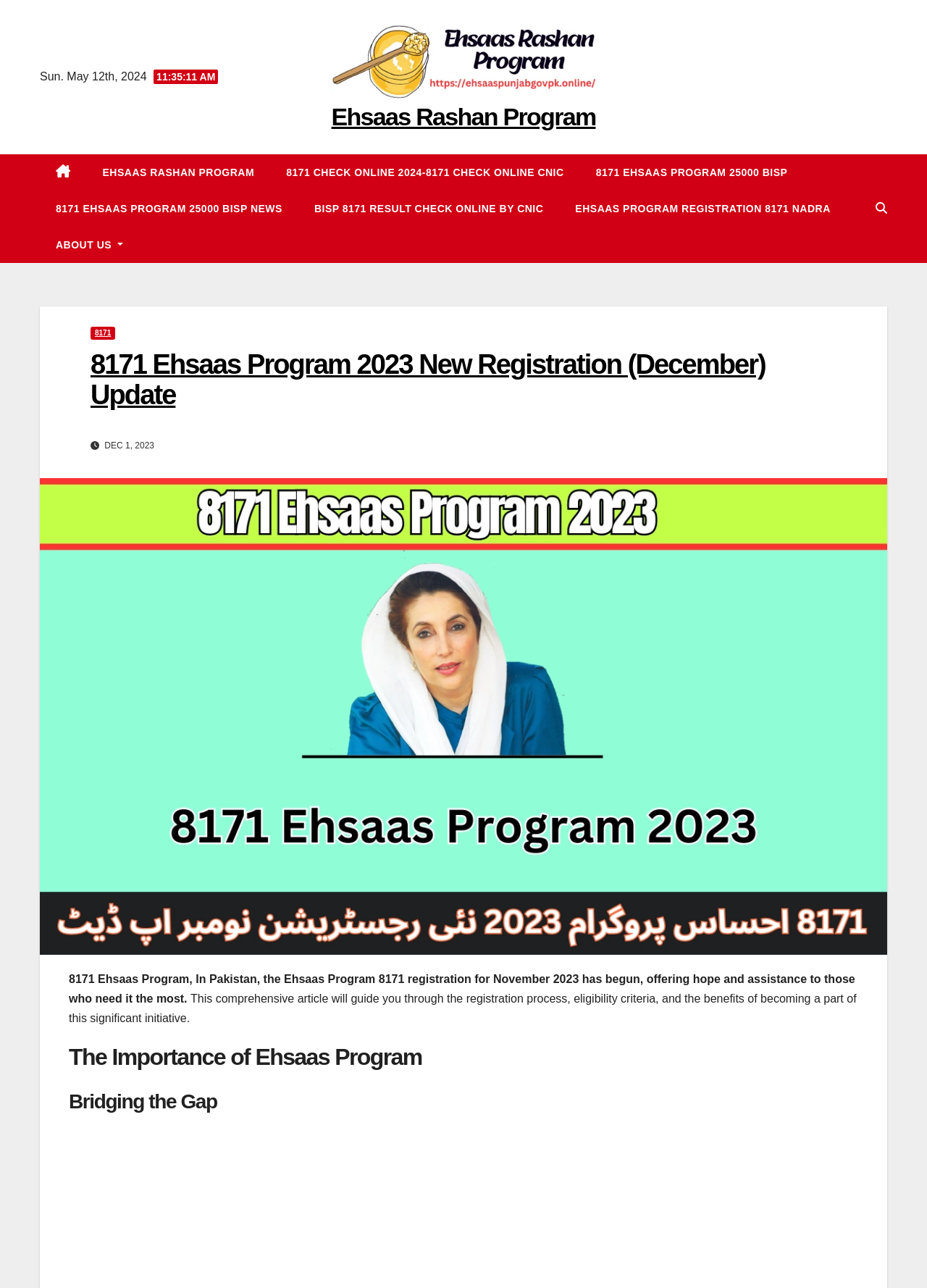Give a detailed account of the webpage, highlighting key information.

The webpage is about the 8171 Ehsaas Program in Pakistan, specifically focusing on the new registration for December 2023. At the top, there is a date "Sun. May 12th, 2024" and a link to the "Ehsaas Rashan Program" with an accompanying image. Below this, there are several links to related topics, including checking online registration, BISP news, and program registration.

On the left side, there is a menu with links to "ABOUT US" and a button with a popup menu. Above this menu, there is a heading that reads "8171 Ehsaas Program 2023 New Registration (December) Update" with a permalink to the same title.

The main content of the webpage starts with a date "DEC 1, 2023" and a brief introduction to the Ehsaas Program, explaining that the registration for November 2023 has begun, offering hope and assistance to those in need. This is followed by a paragraph describing the article's content, which will guide readers through the registration process, eligibility criteria, and benefits of the program.

Further down, there are two headings: "The Importance of Ehsaas Program" and "Bridging the Gap", which likely introduce sections discussing the significance and goals of the program.